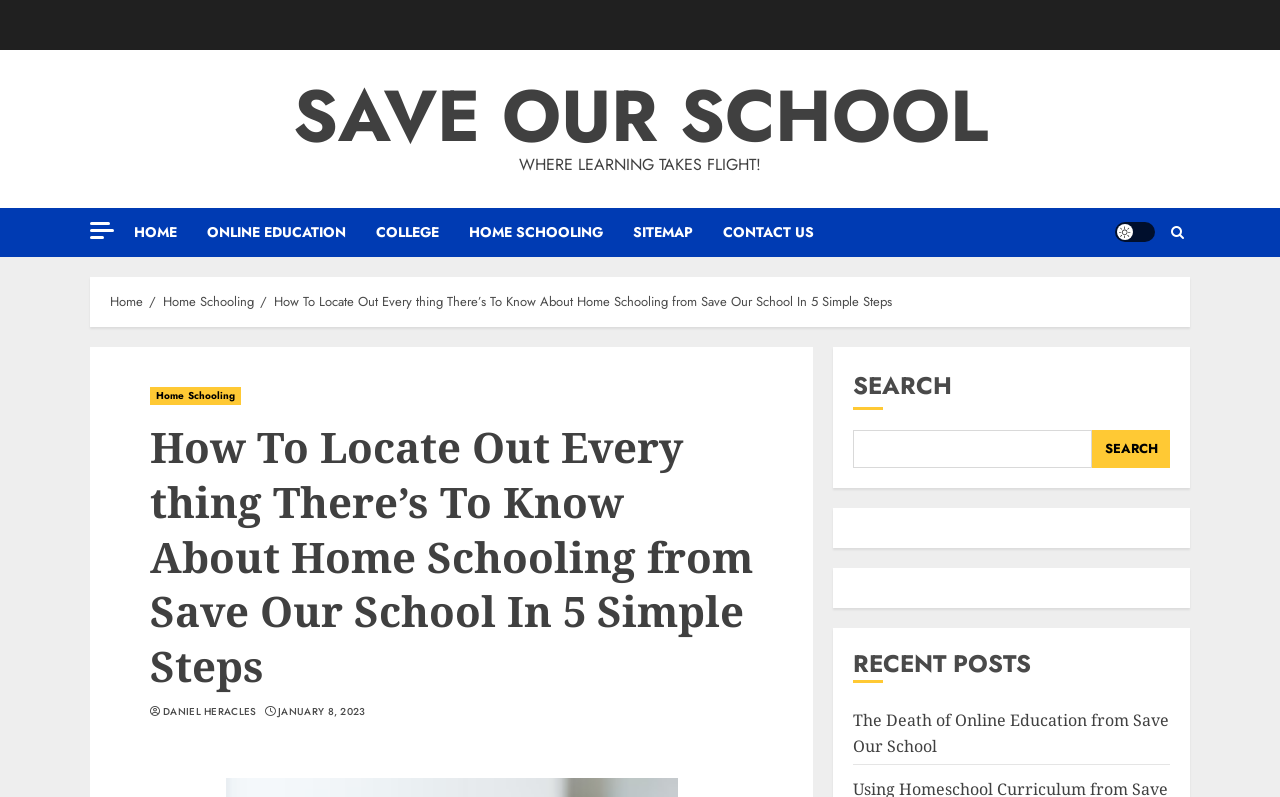What is the date of the current article?
Look at the image and respond to the question as thoroughly as possible.

The date of the current article can be found in the main content section of the webpage, where it says 'JANUARY 8, 2023' in a link element below the article title.